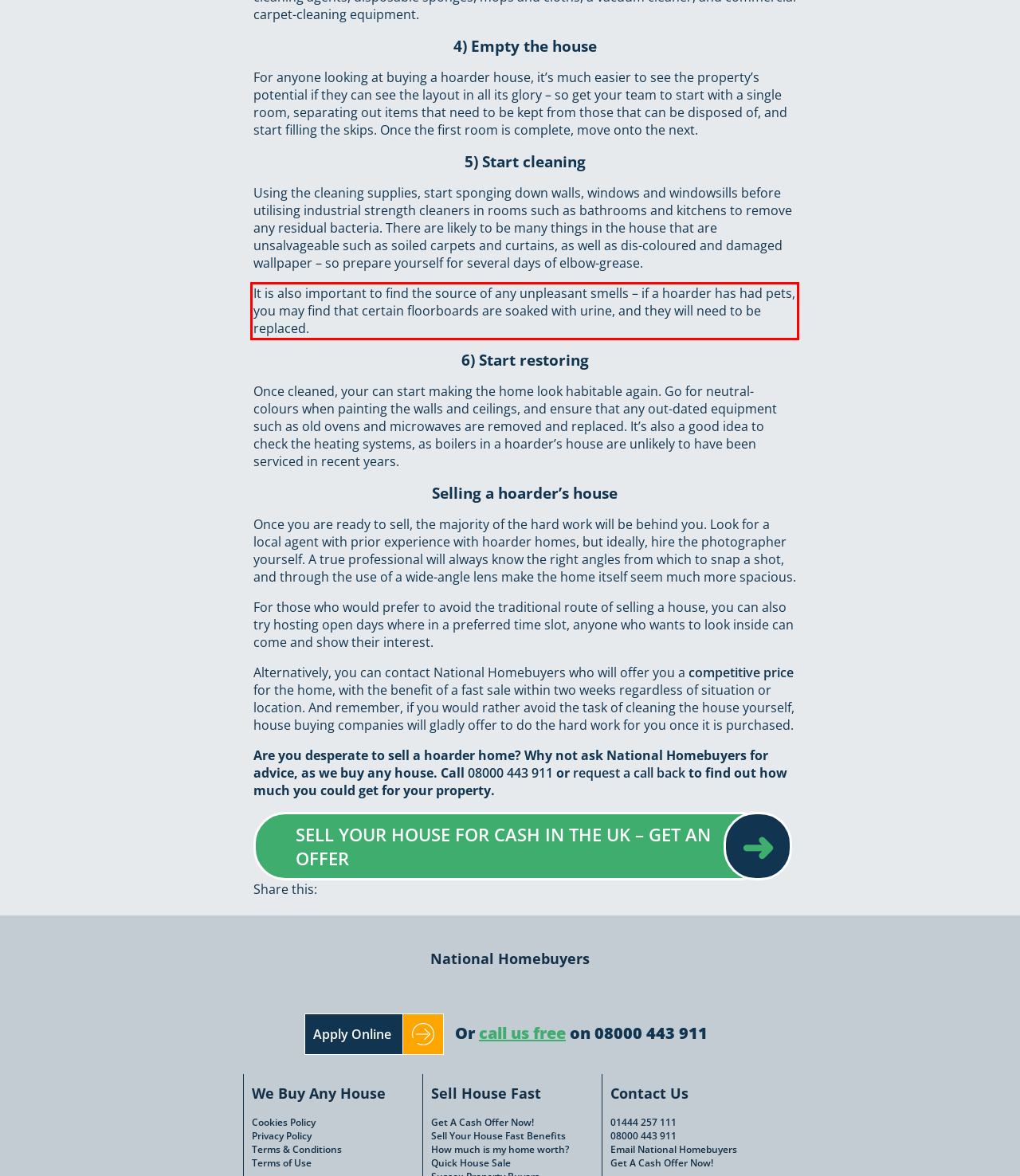Given a webpage screenshot, locate the red bounding box and extract the text content found inside it.

It is also important to find the source of any unpleasant smells – if a hoarder has had pets, you may find that certain floorboards are soaked with urine, and they will need to be replaced.